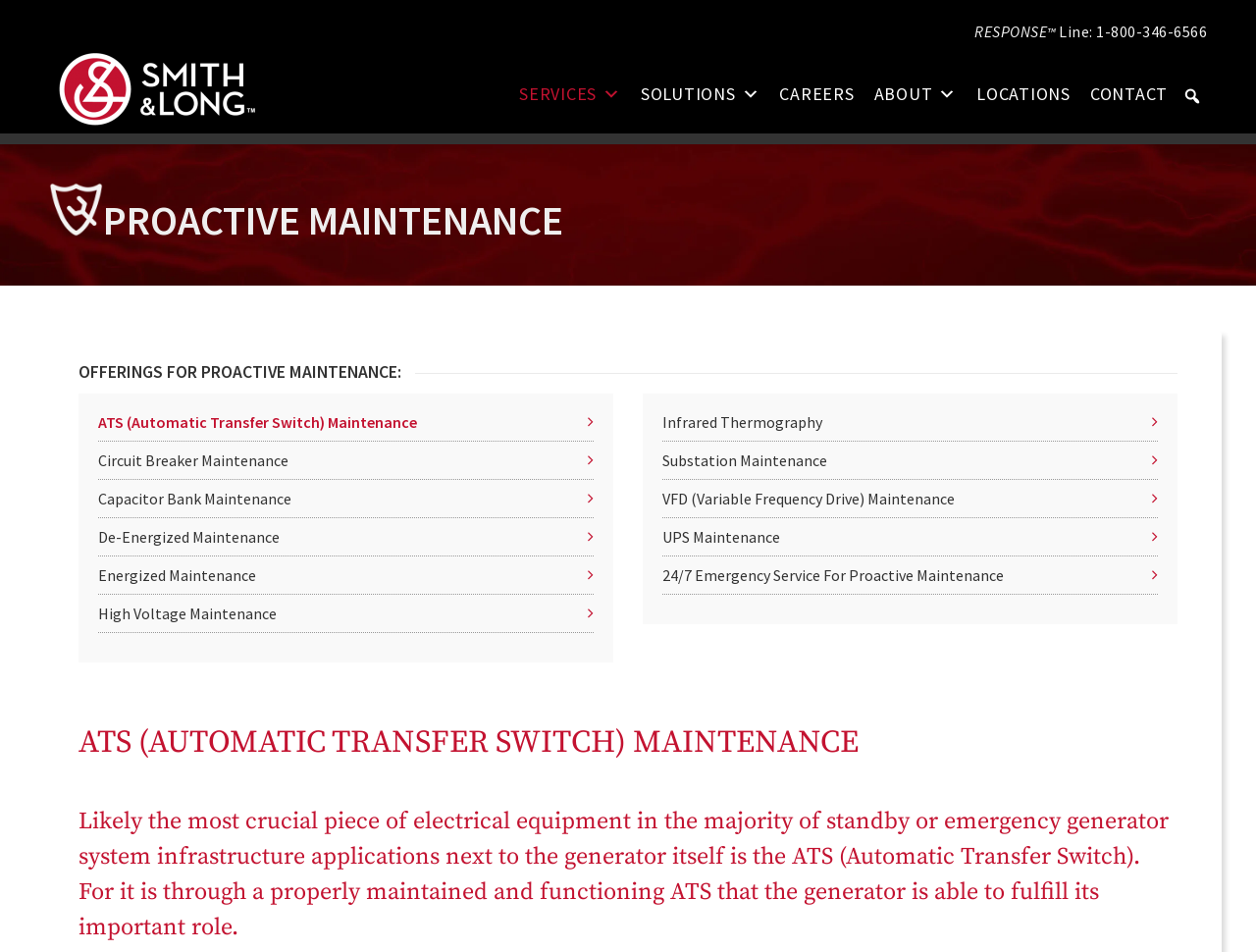What is the purpose of an ATS?
Please answer the question as detailed as possible.

I found the purpose of an ATS by reading the paragraph under the heading 'ATS (AUTOMATIC TRANSFER SWITCH) MAINTENANCE'. The paragraph explains that the ATS is crucial for the generator to fulfill its important role, suggesting that the purpose of an ATS is to enable the generator to function properly.